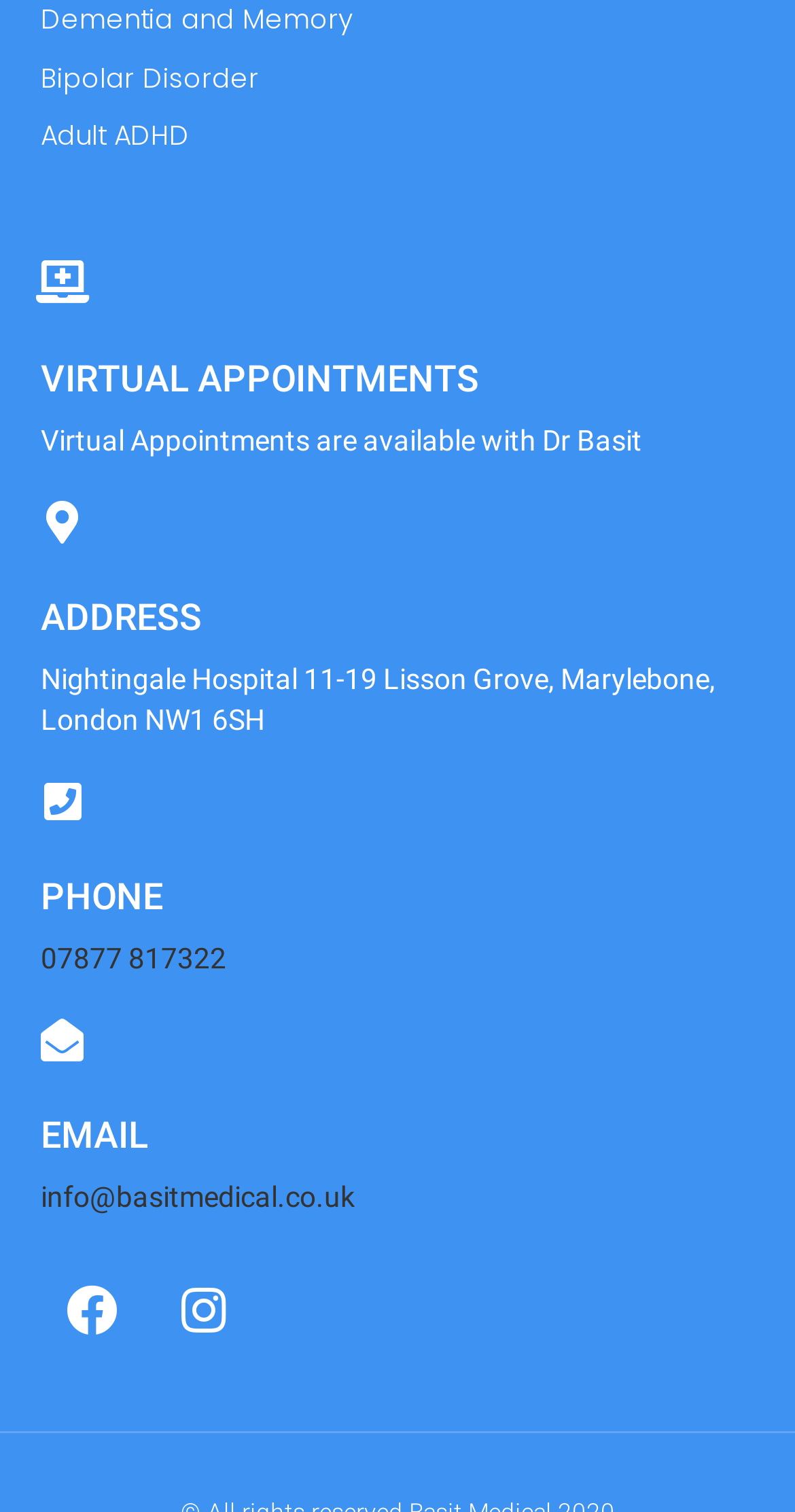What type of appointments are available with Dr. Basit?
Using the image provided, answer with just one word or phrase.

Virtual Appointments